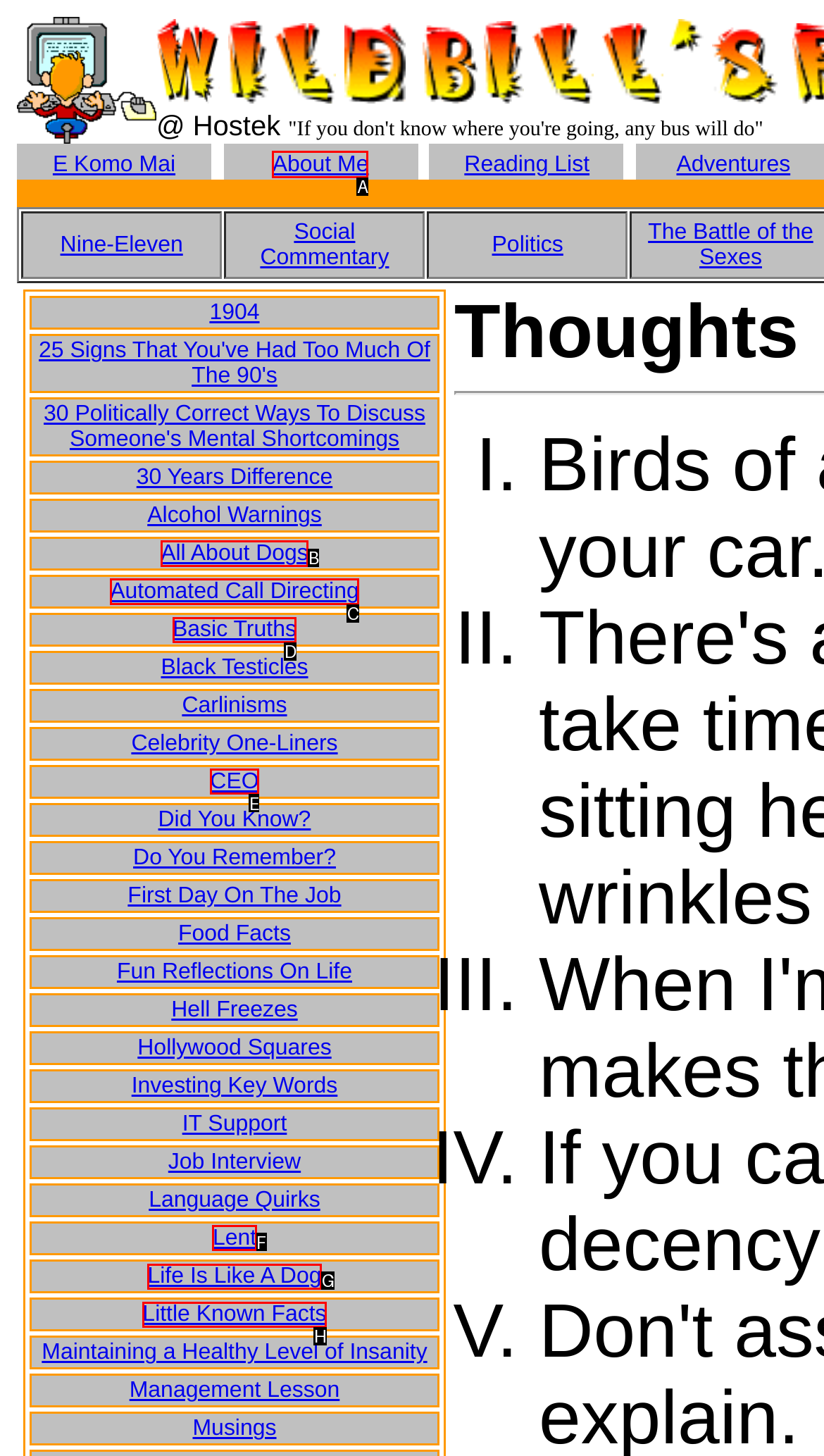Which UI element should be clicked to perform the following task: Click on 'About Me'? Answer with the corresponding letter from the choices.

A